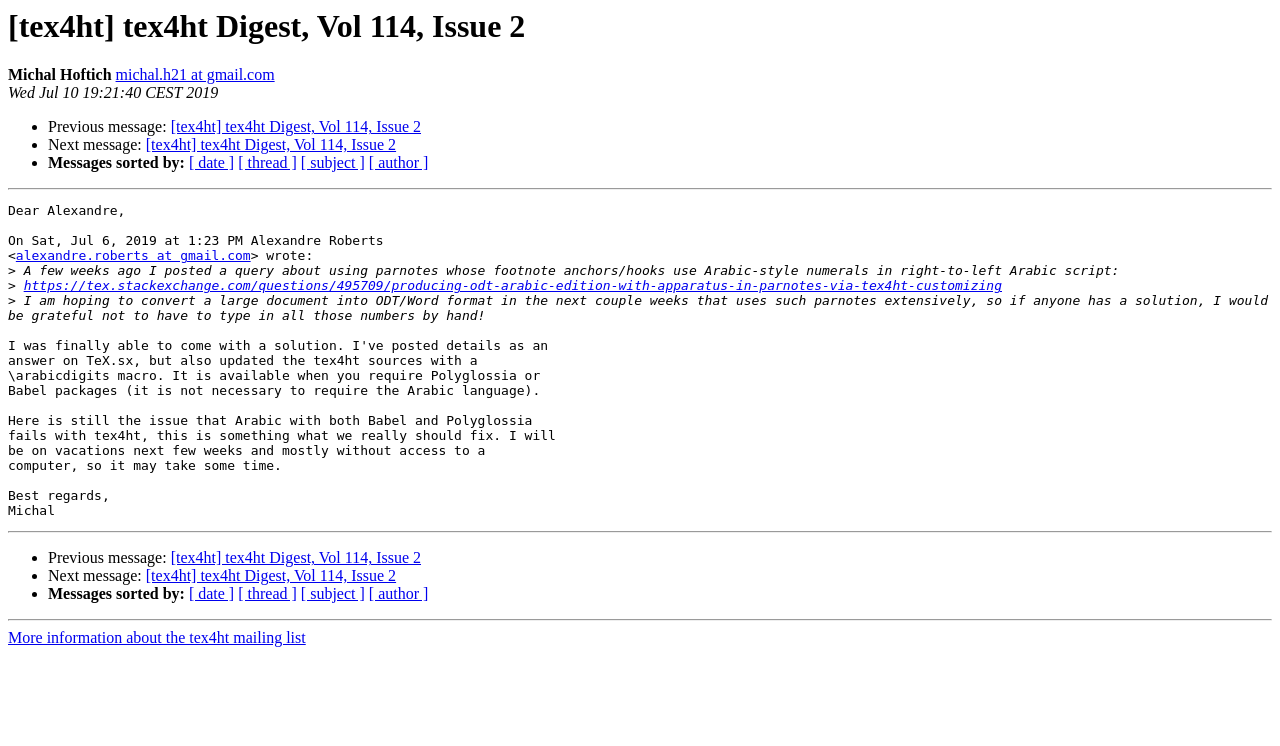Identify the bounding box coordinates of the region that should be clicked to execute the following instruction: "View next message".

[0.114, 0.183, 0.309, 0.206]